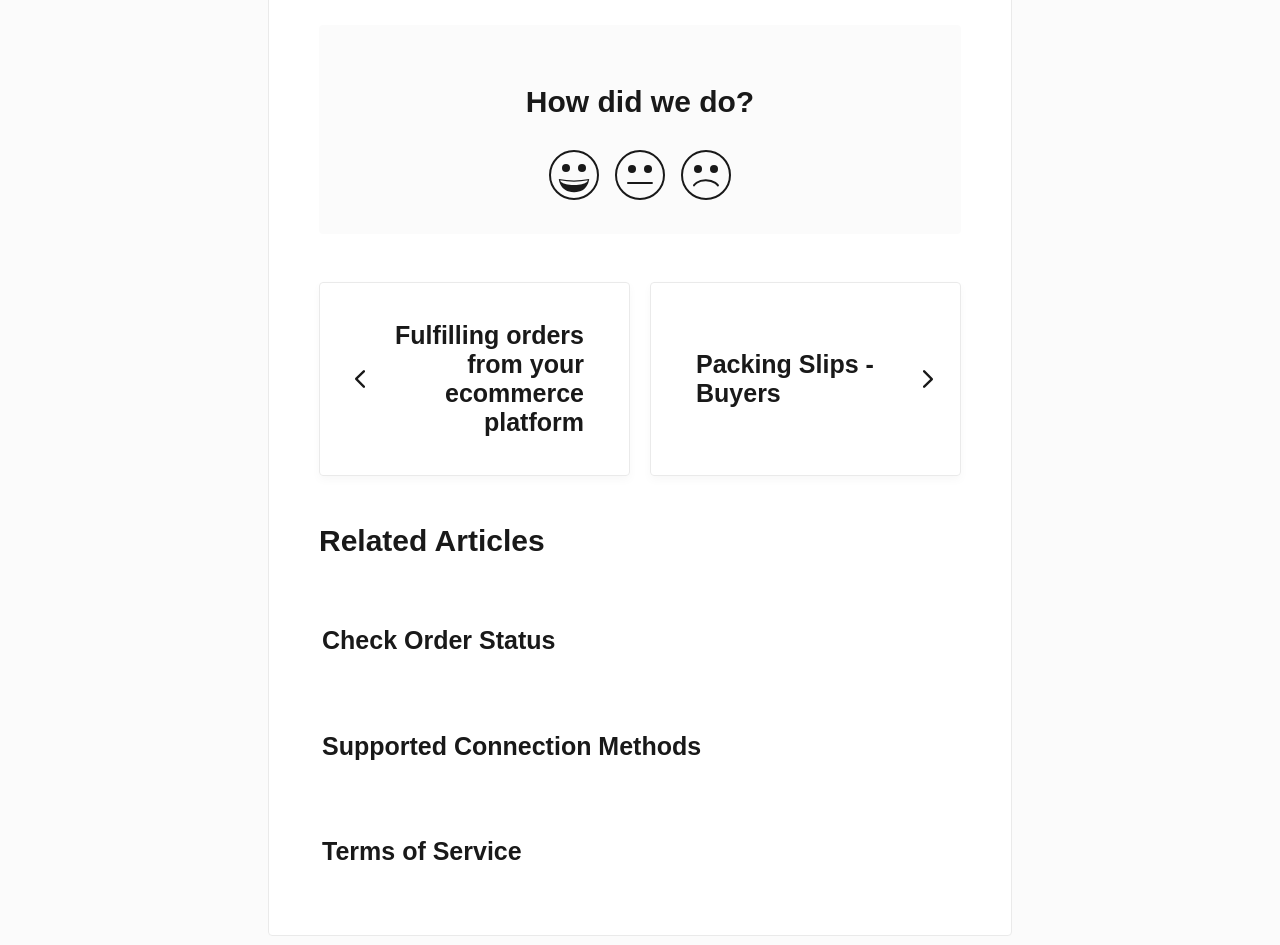Please answer the following question using a single word or phrase: 
What is the purpose of the webpage?

To provide feedback and access related articles